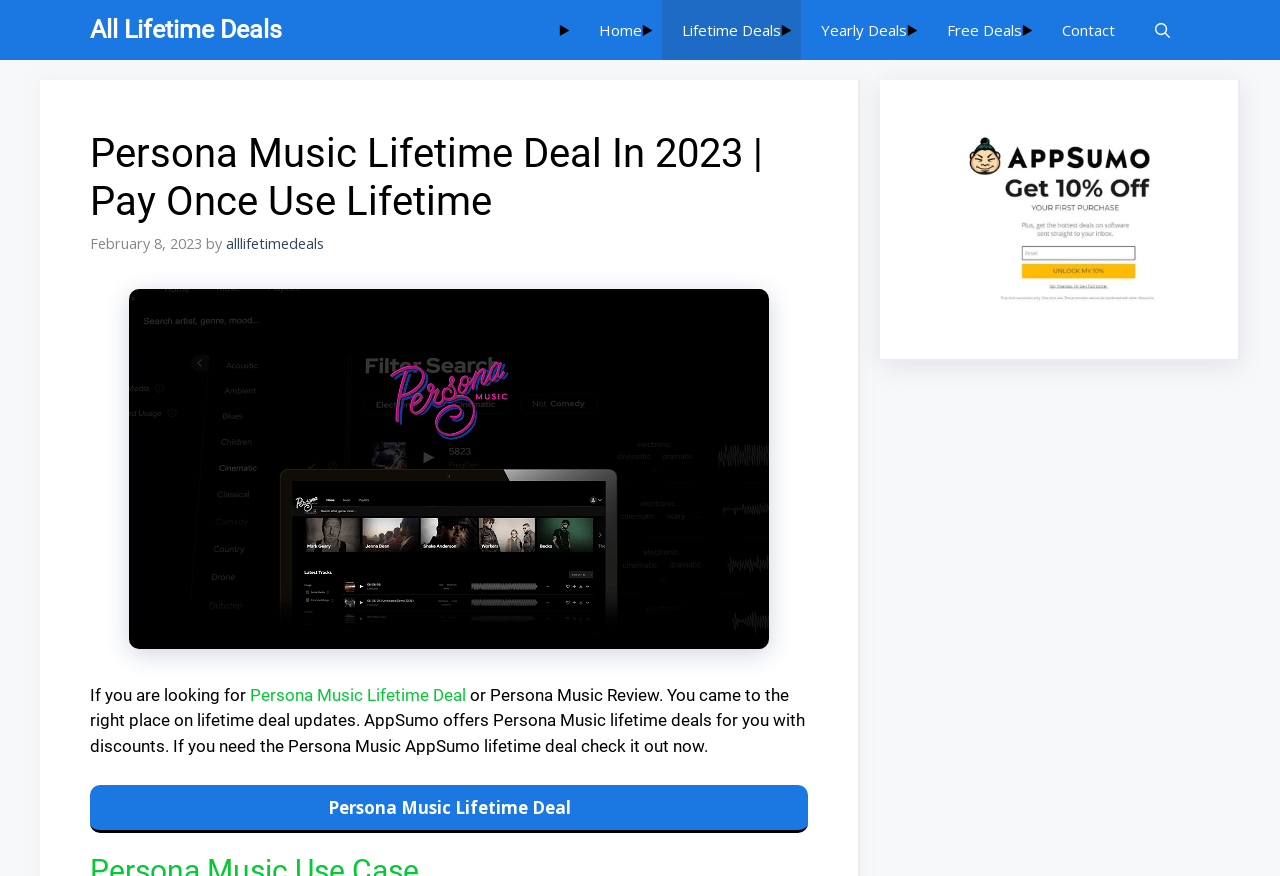Identify the bounding box for the UI element described as: "aria-label="Open Search Bar"". The coordinates should be four float numbers between 0 and 1, i.e., [left, top, right, bottom].

[0.887, 0.0, 0.93, 0.068]